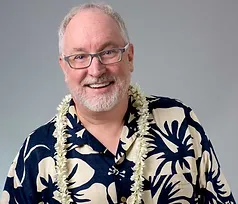What is the dominant color of the man's shirt?
Based on the image, give a one-word or short phrase answer.

Vibrant colors